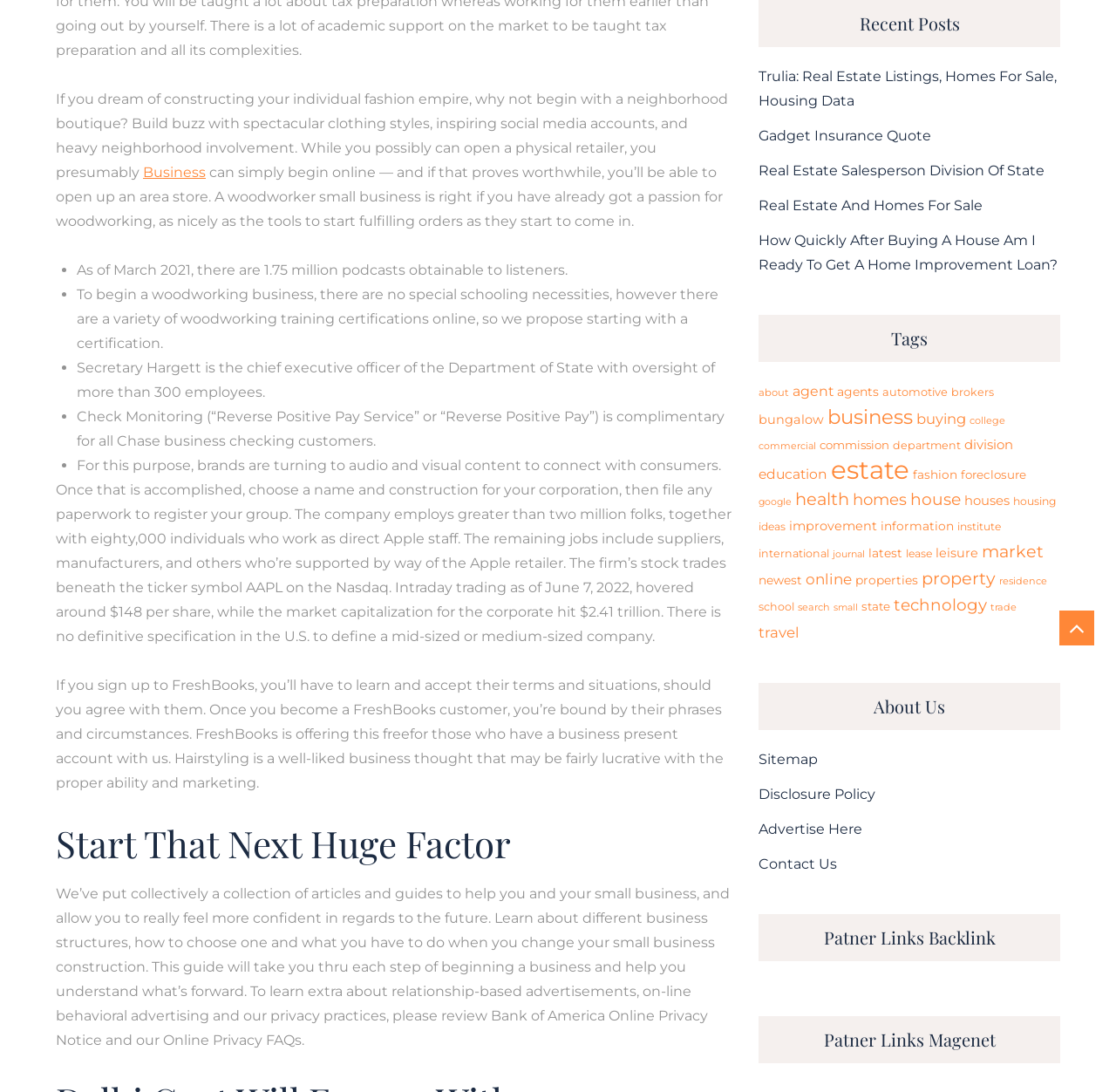Using the webpage screenshot and the element description Contact Us, determine the bounding box coordinates. Specify the coordinates in the format (top-left x, top-left y, bottom-right x, bottom-right y) with values ranging from 0 to 1.

[0.68, 0.784, 0.75, 0.799]